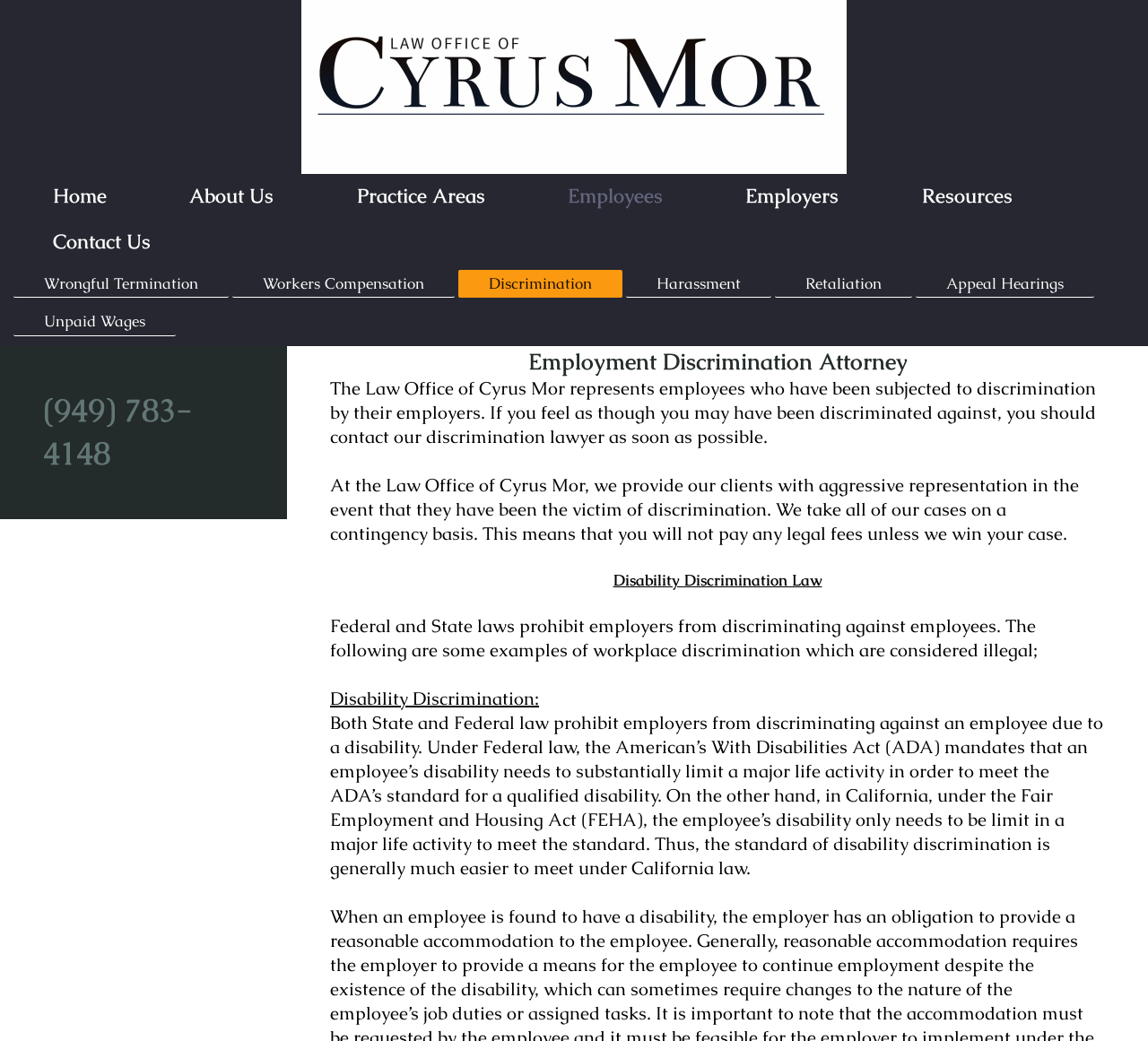Determine the bounding box coordinates of the clickable region to execute the instruction: "Learn more about employment discrimination". The coordinates should be four float numbers between 0 and 1, denoted as [left, top, right, bottom].

[0.288, 0.332, 0.962, 0.362]